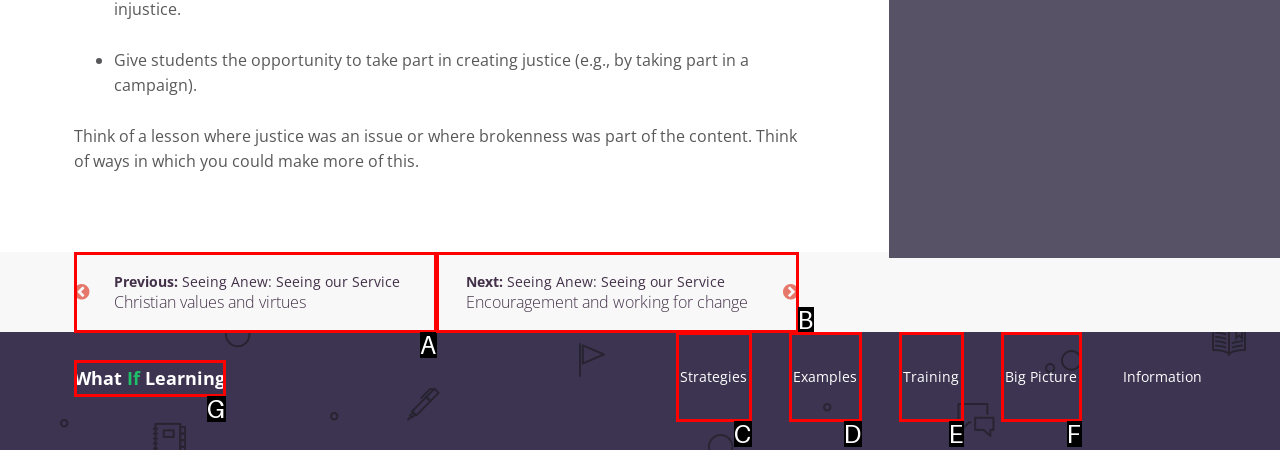Identify the HTML element that best fits the description: What If Learning. Respond with the letter of the corresponding element.

G